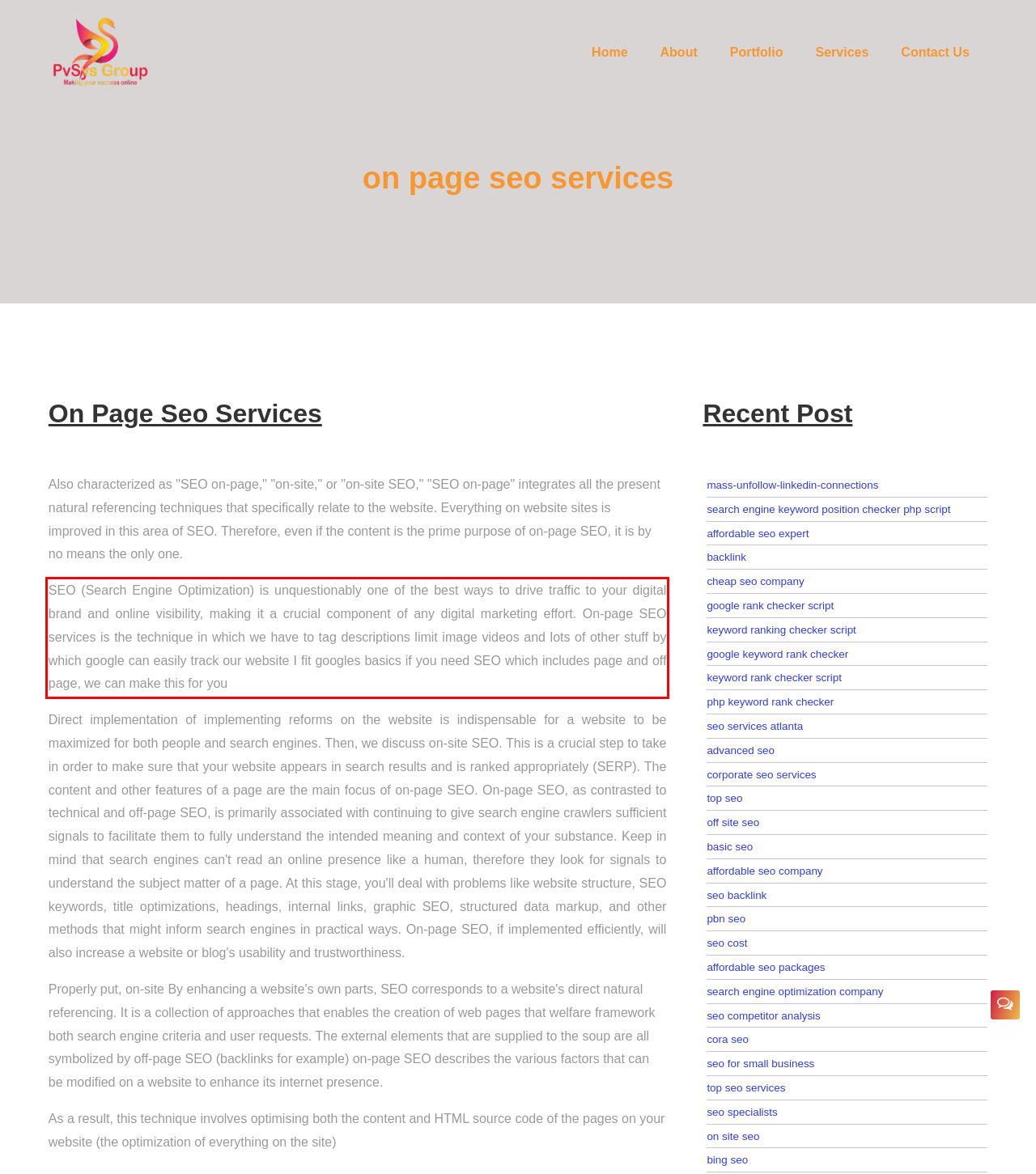Identify the text inside the red bounding box in the provided webpage screenshot and transcribe it.

SEO (Search Engine Optimization) is unquestionably one of the best ways to drive traffic to your digital brand and online visibility, making it a crucial component of any digital marketing effort. On-page SEO services is the technique in which we have to tag descriptions limit image videos and lots of other stuff by which google can easily track our website I fit googles basics if you need SEO which includes page and off page, we can make this for you